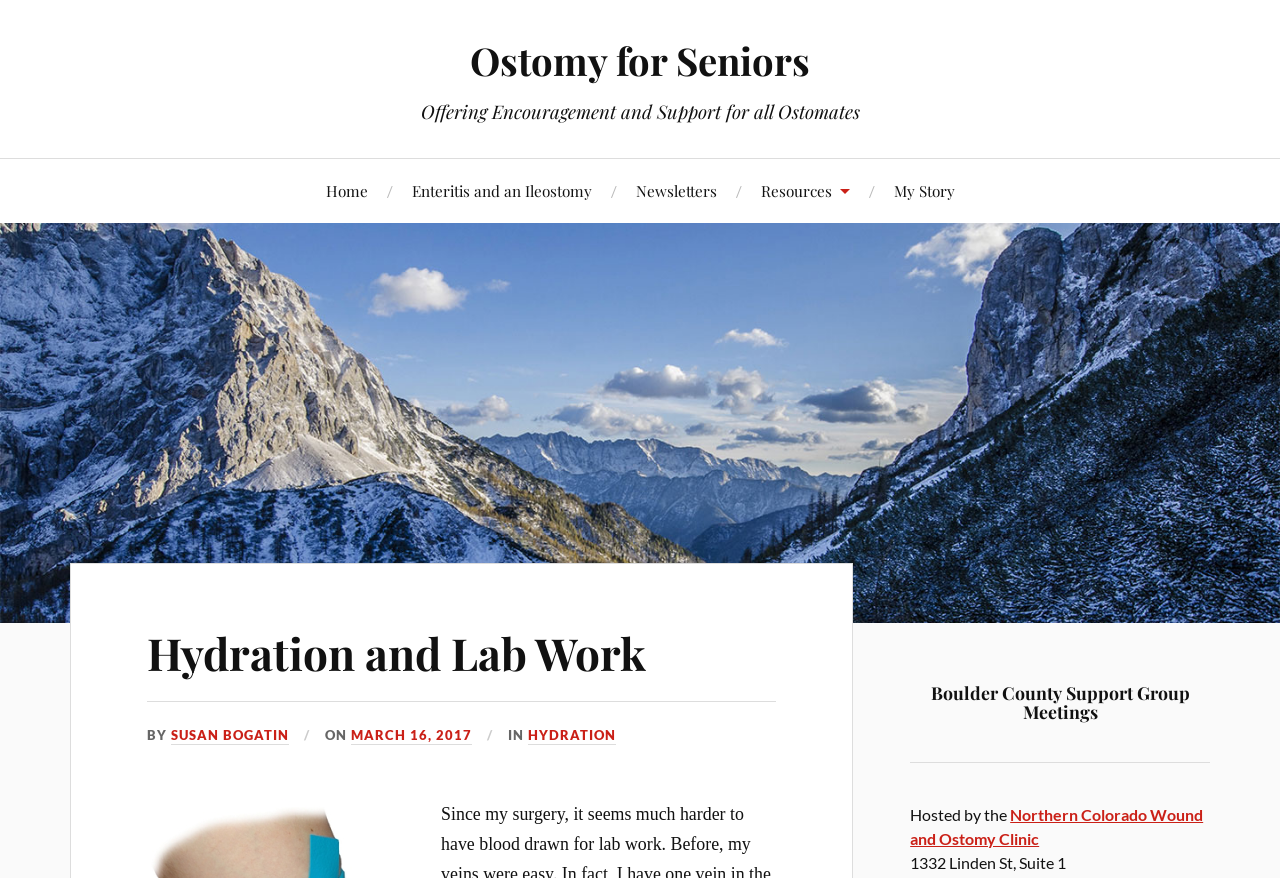Locate the bounding box coordinates of the element to click to perform the following action: 'go to Ostomy for Seniors homepage'. The coordinates should be given as four float values between 0 and 1, in the form of [left, top, right, bottom].

[0.367, 0.04, 0.633, 0.098]